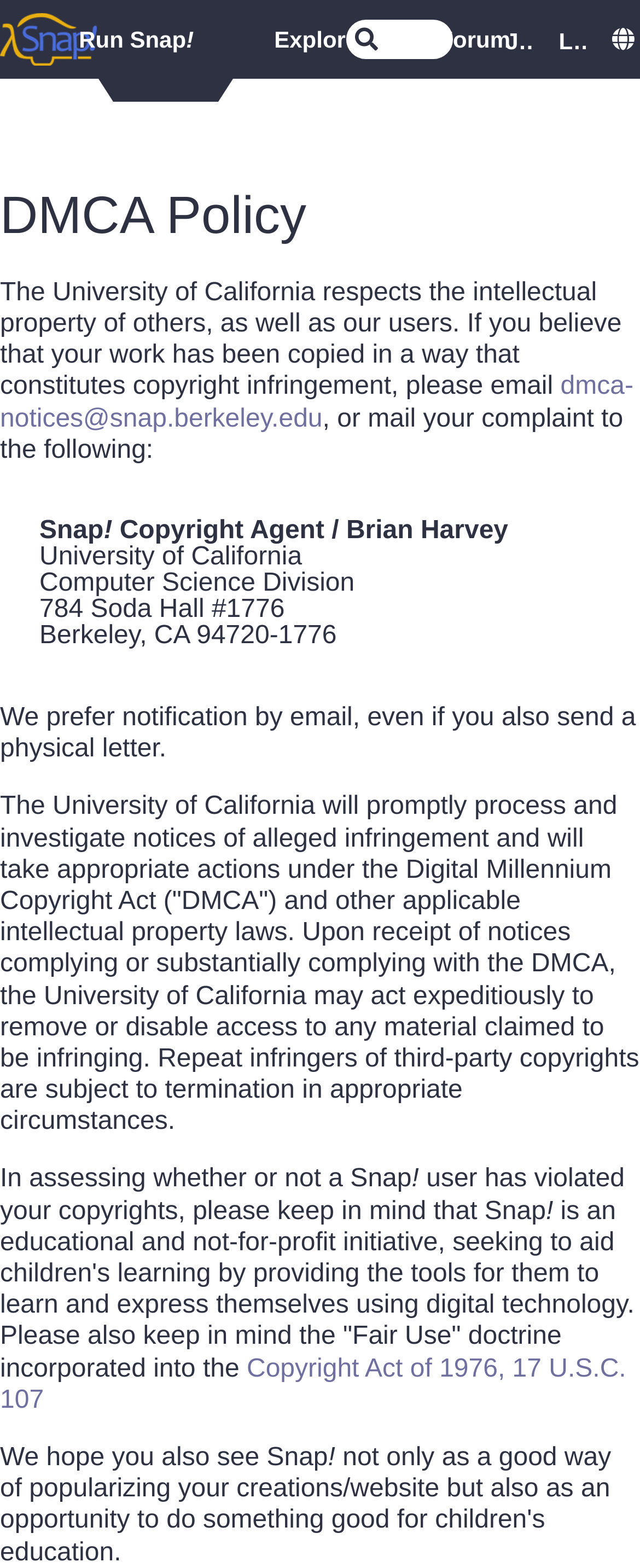What is the name of the programming language?
Refer to the image and respond with a one-word or short-phrase answer.

Snap!